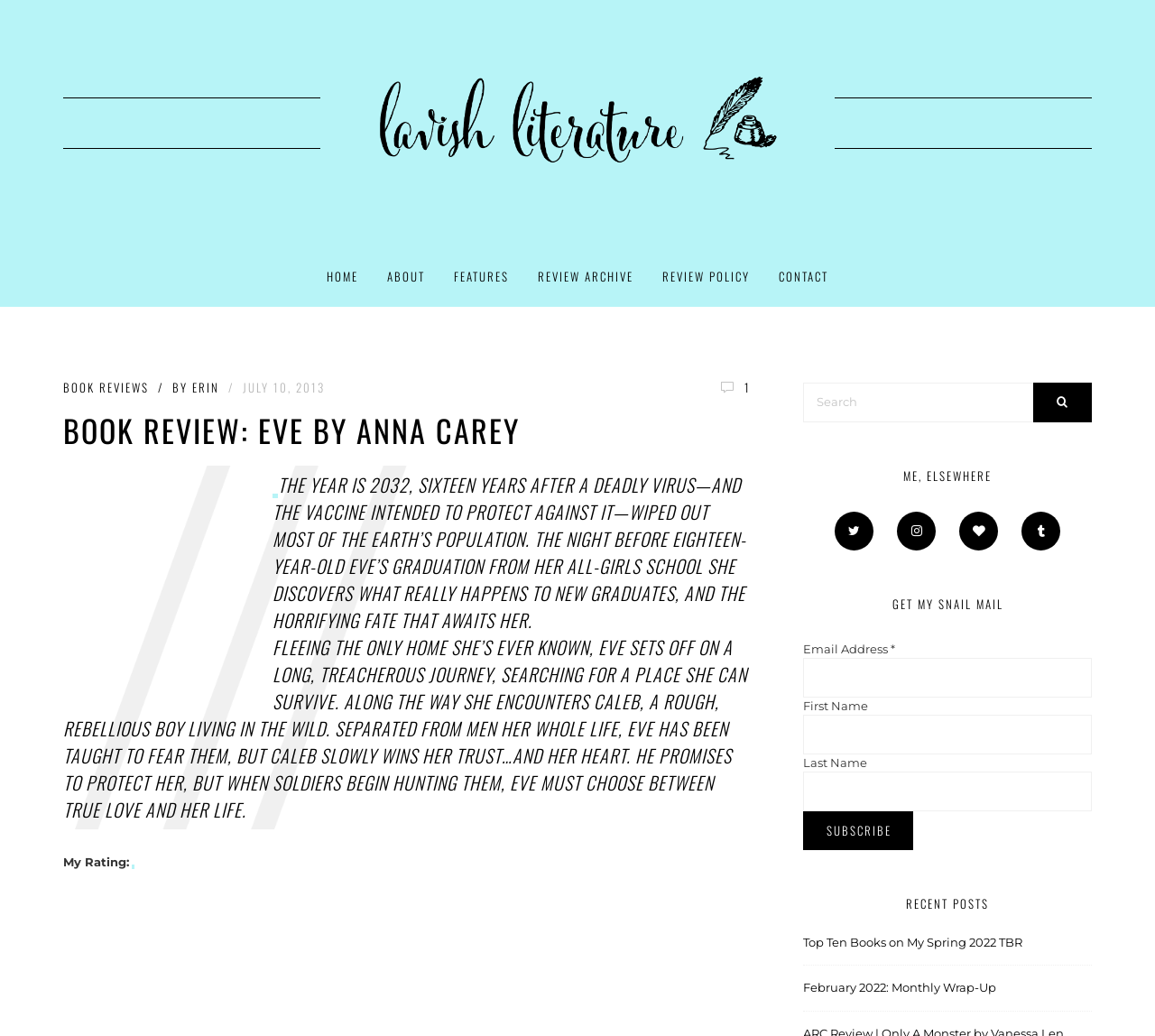Give a complete and precise description of the webpage's appearance.

This webpage is a book review blog, specifically showcasing a review of the book "Eve" by Anna Carey. At the top of the page, there is a header section with a logo and a navigation menu consisting of six links: "HOME", "ABOUT", "FEATURES", "REVIEW ARCHIVE", "REVIEW POLICY", and "CONTACT". Below the header, there is a secondary navigation menu with three links: "BOOK REVIEWS", a separator, and "BY ERIN".

The main content of the page is a book review, which is divided into several sections. The title of the review, "BOOK REVIEW: EVE BY ANNA CAREY", is prominently displayed. Below the title, there is a blockquote containing a summary of the book, which describes a post-apocalyptic world where a deadly virus has wiped out most of the earth's population. The summary is followed by a longer review of the book, which discusses the plot and characters.

To the right of the main content, there are several sections. One section is labeled "ME, ELSEWHERE" and contains four social media links. Below that, there is a section labeled "GET MY SNAIL MAIL" where visitors can enter their email address and name to subscribe to a newsletter. Further down, there is a section labeled "RECENT POSTS" which lists two recent blog posts with links to read more.

At the very top right of the page, there is a search box with a magnifying glass icon.